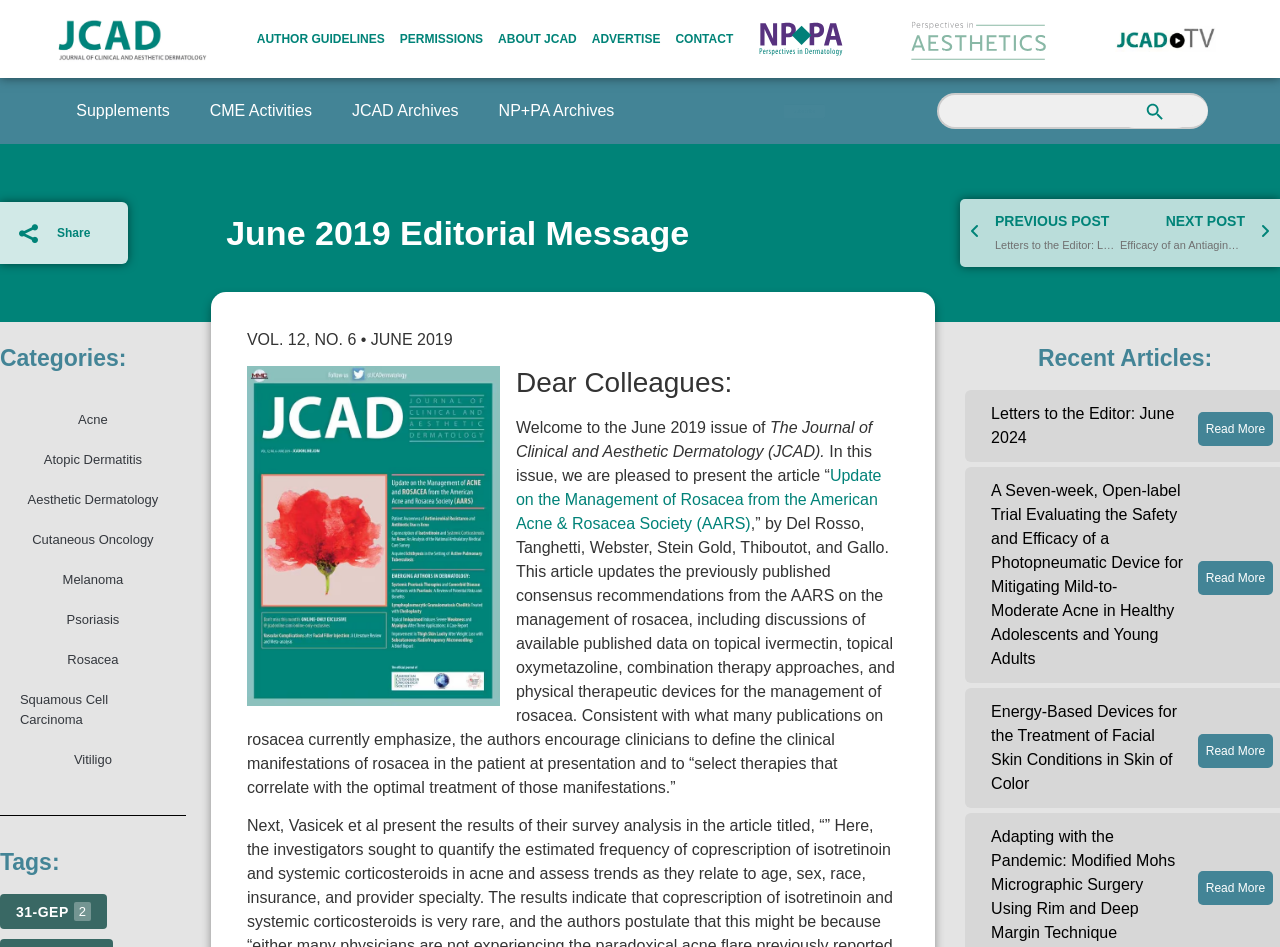Could you locate the bounding box coordinates for the section that should be clicked to accomplish this task: "Subscribe to the journal".

[0.576, 0.094, 0.681, 0.141]